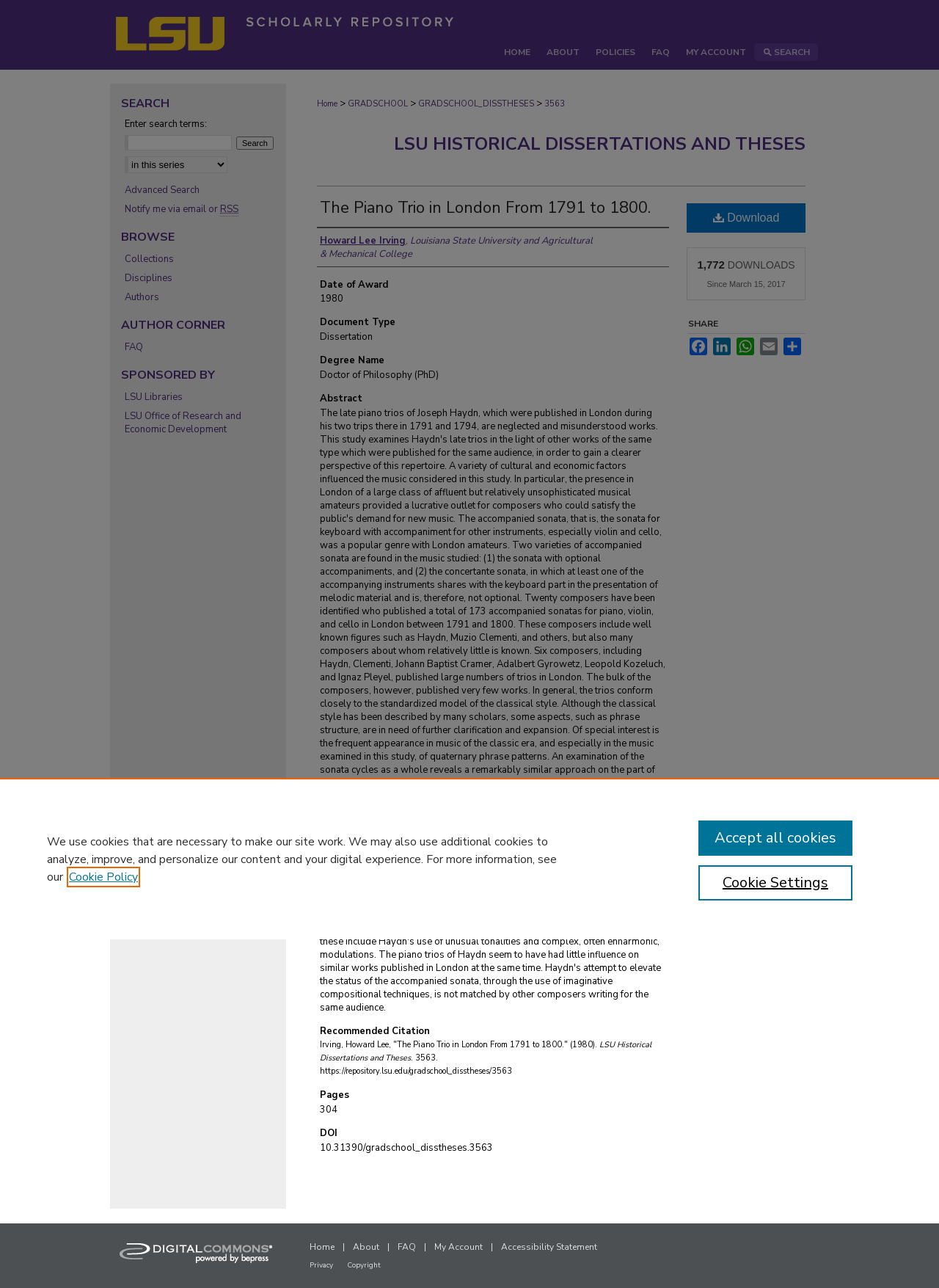Indicate the bounding box coordinates of the element that needs to be clicked to satisfy the following instruction: "Share on Facebook". The coordinates should be four float numbers between 0 and 1, i.e., [left, top, right, bottom].

[0.733, 0.262, 0.755, 0.276]